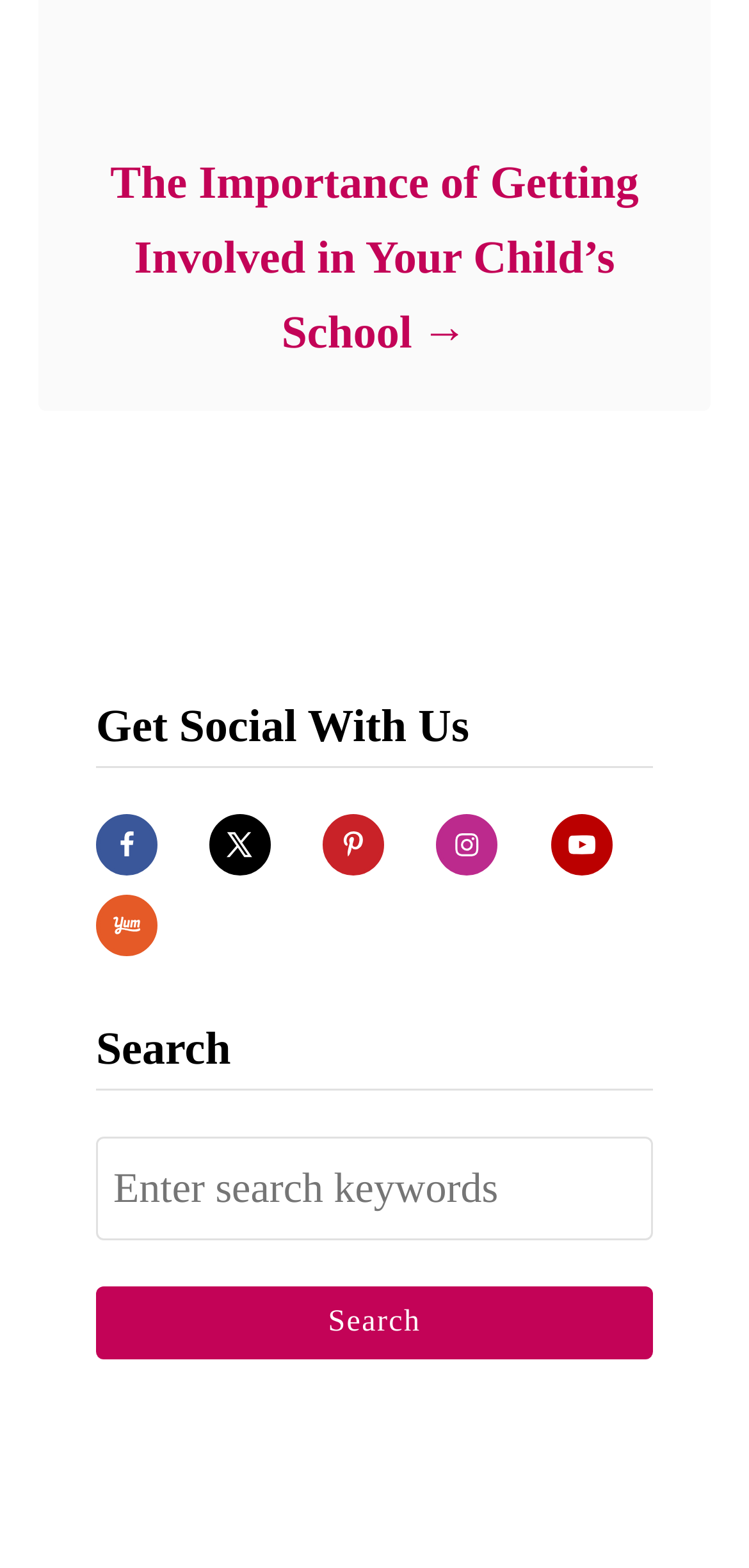Identify the bounding box coordinates of the clickable section necessary to follow the following instruction: "Visit the About us page". The coordinates should be presented as four float numbers from 0 to 1, i.e., [left, top, right, bottom].

None